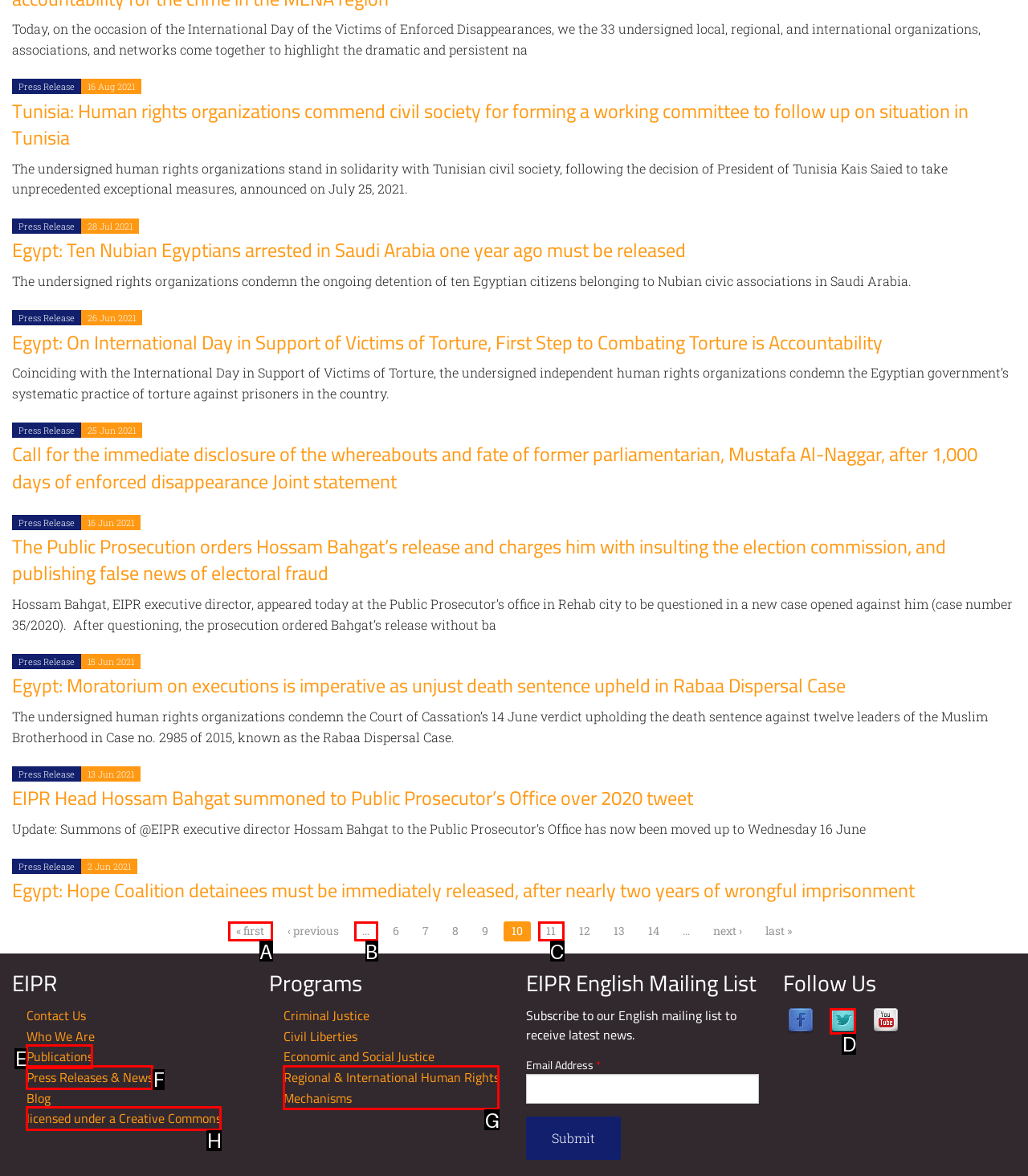Determine the option that aligns with this description: licensed under a Creative Commons
Reply with the option's letter directly.

H